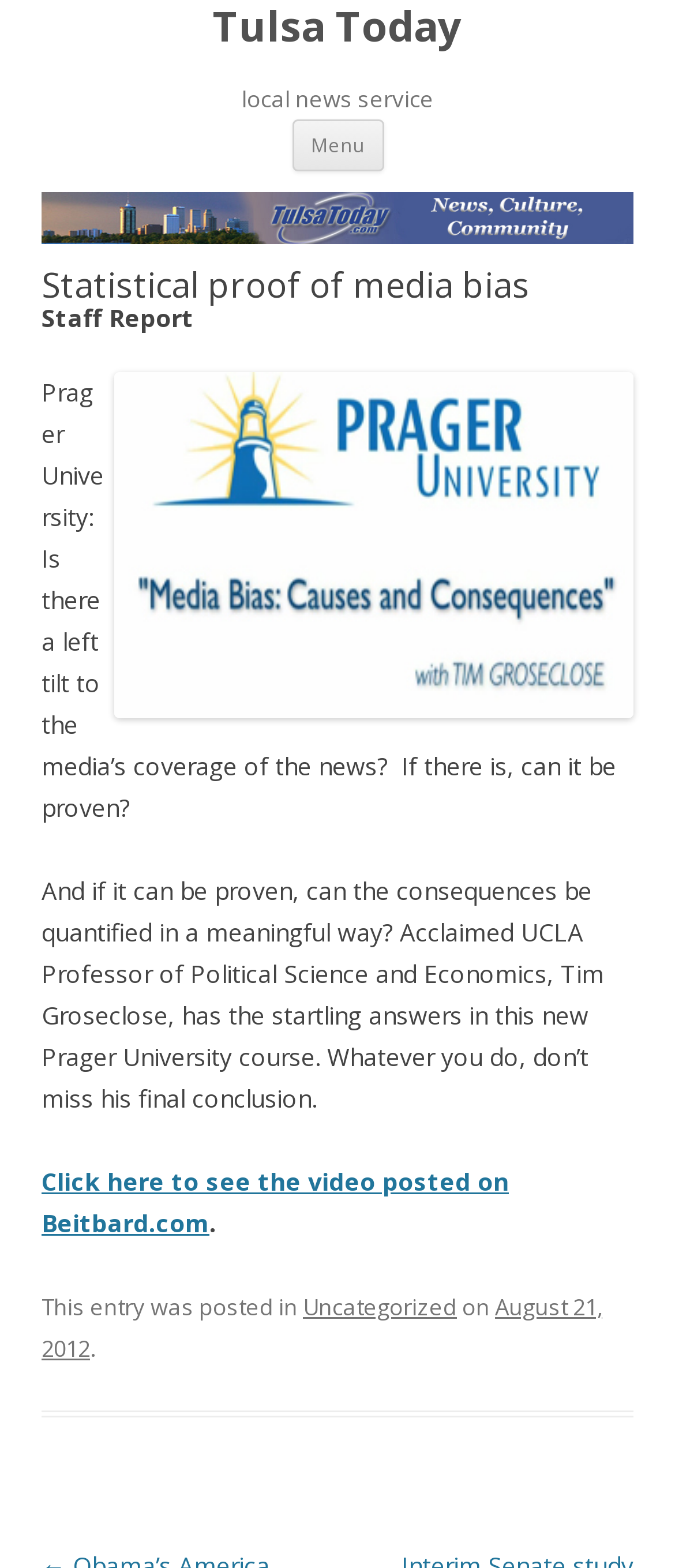Describe every aspect of the webpage in a detailed manner.

The webpage is a news article from Tulsa Today, a local news service. At the top, there is a heading with the title "Tulsa Today" and a link to the website. Below it, there is a smaller heading that says "local news service". To the right of these headings, there is a "Menu" heading and a "Skip to content" link.

The main content of the article is an excerpt from a Prager University course. The title of the course, "Statistical proof of media bias", is displayed prominently, followed by the author's name, "Staff Report". Below the title, there is a brief summary of the course, which asks questions about media bias and its consequences. The summary is followed by a promotional text that encourages readers to watch the video course.

Below the promotional text, there is a link to watch the video on Beitbard.com. At the bottom of the page, there is a footer section that displays metadata about the article, including the categories it belongs to ("Uncategorized"), the date it was posted (August 21, 2012), and a timestamp.